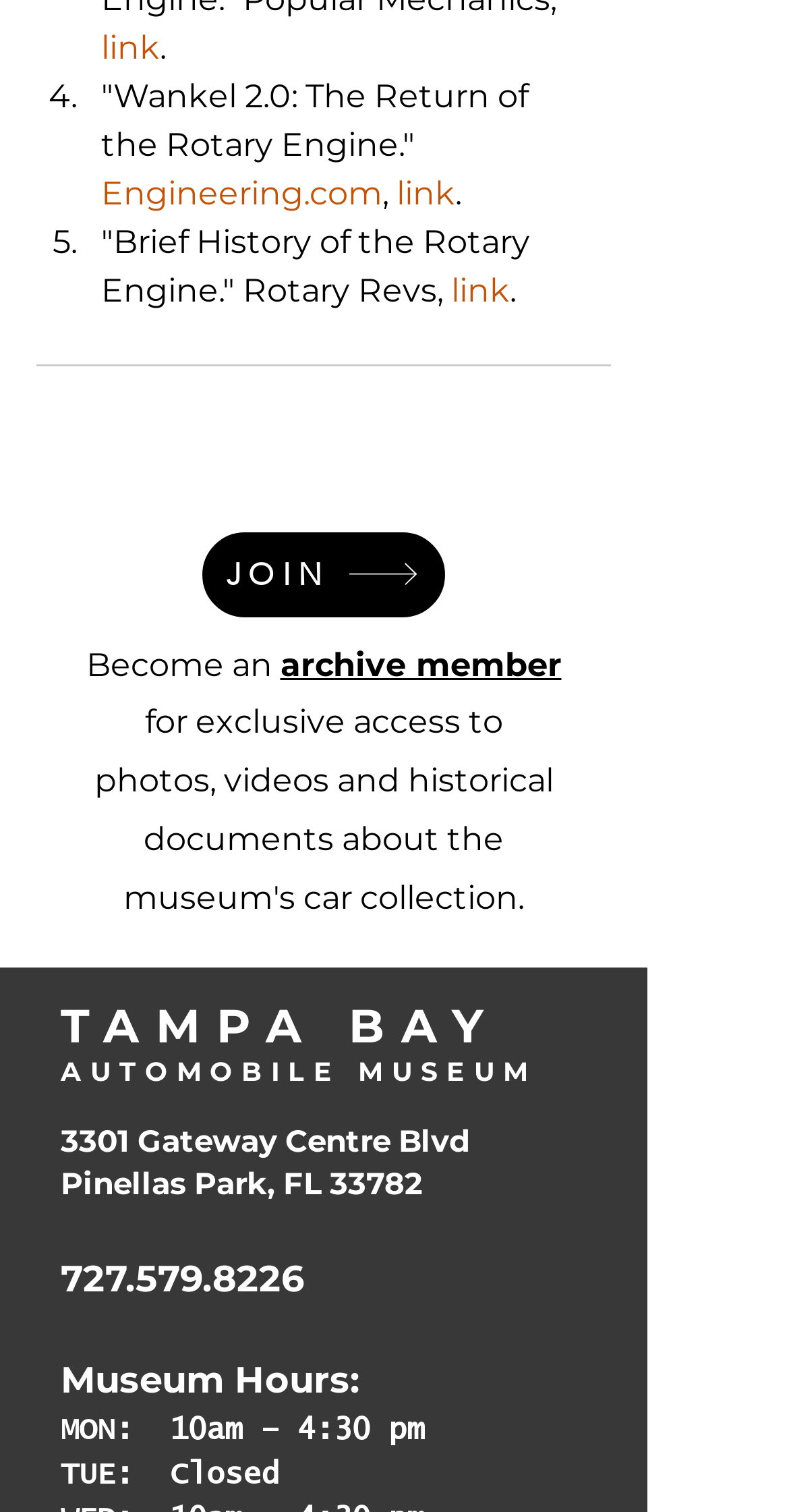Based on the provided description, "Pinellas Park, FL 33782", find the bounding box of the corresponding UI element in the screenshot.

[0.077, 0.769, 0.536, 0.795]